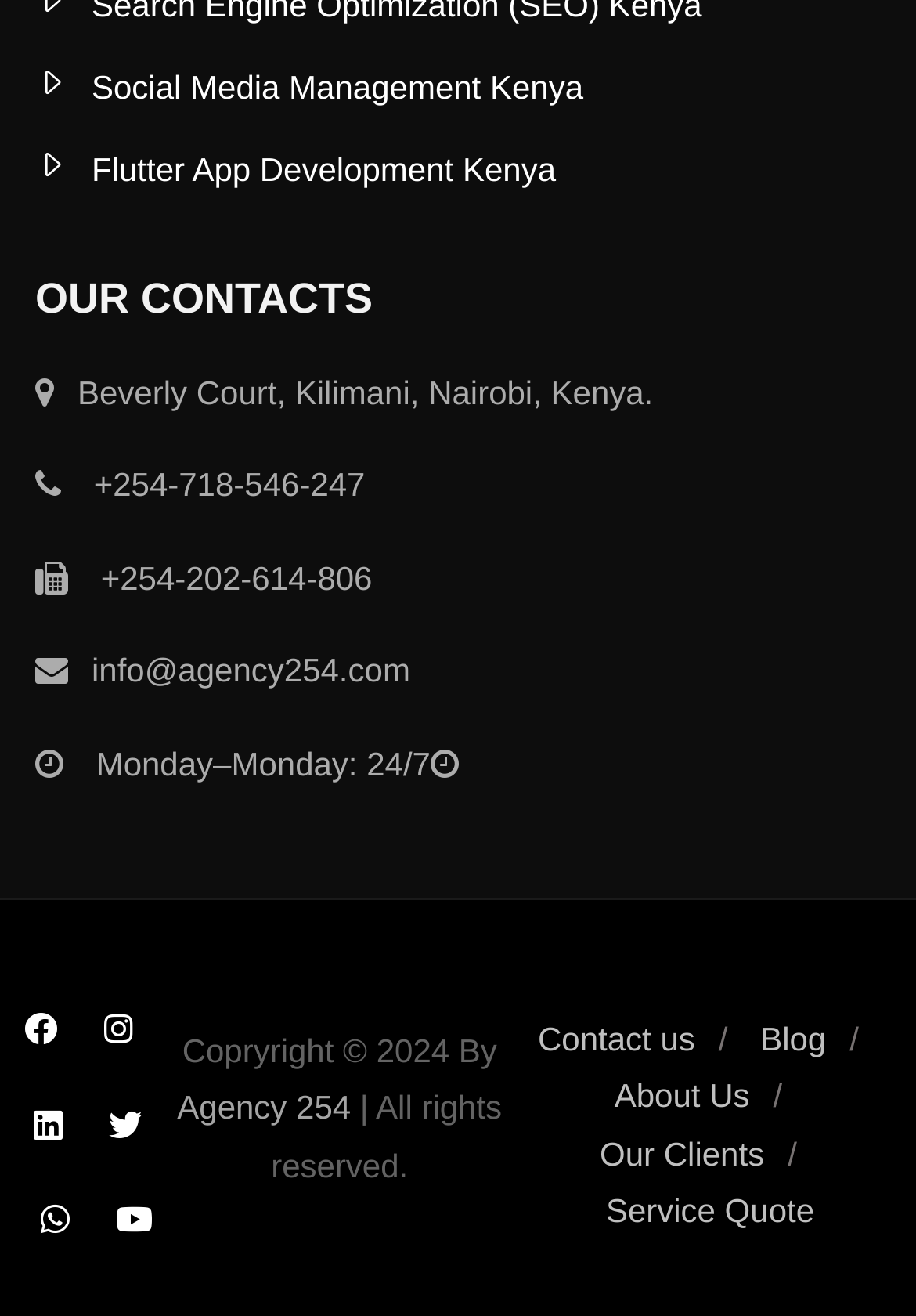Give a concise answer using one word or a phrase to the following question:
How many phone numbers are listed?

2